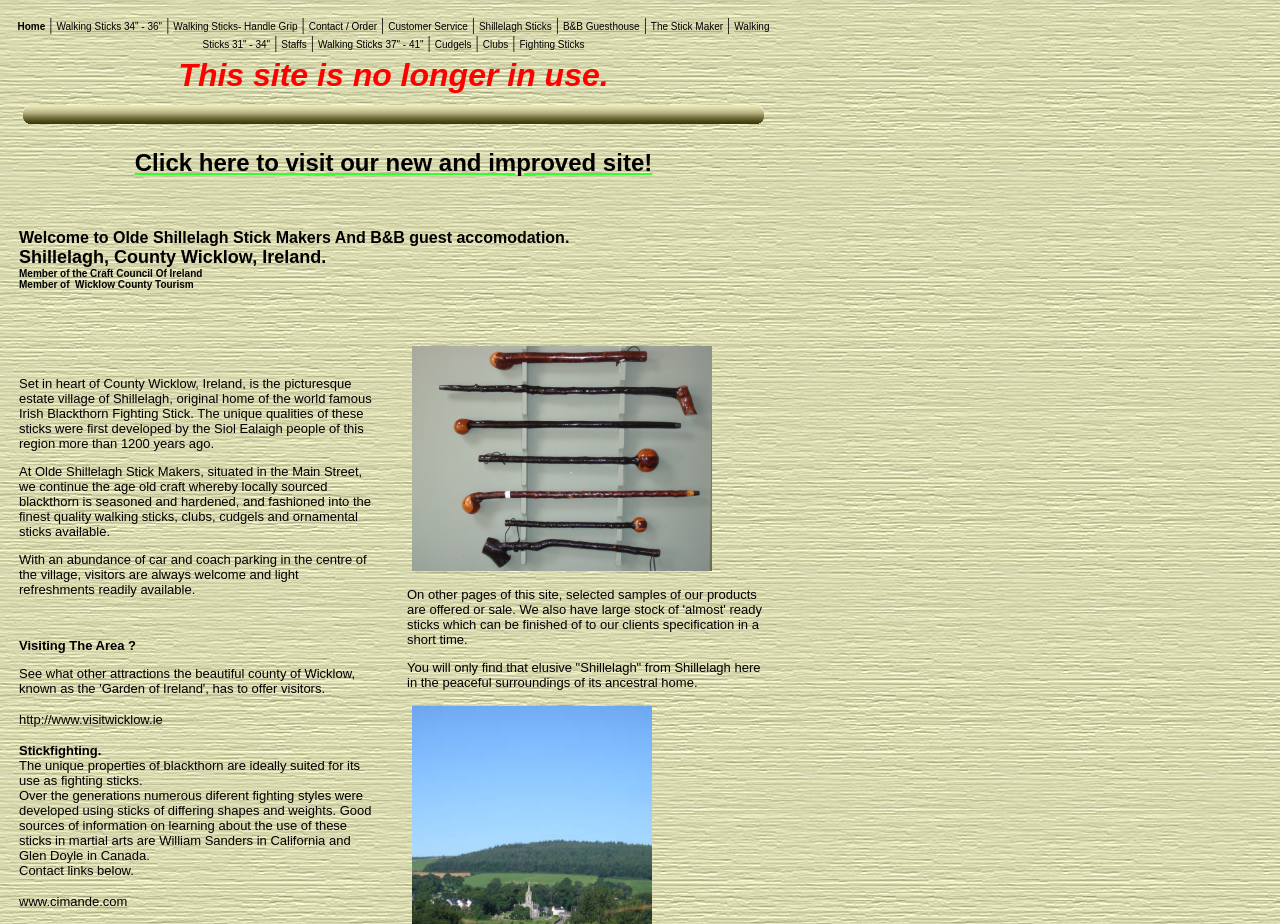Kindly provide the bounding box coordinates of the section you need to click on to fulfill the given instruction: "Check Customer Service".

[0.303, 0.023, 0.365, 0.035]